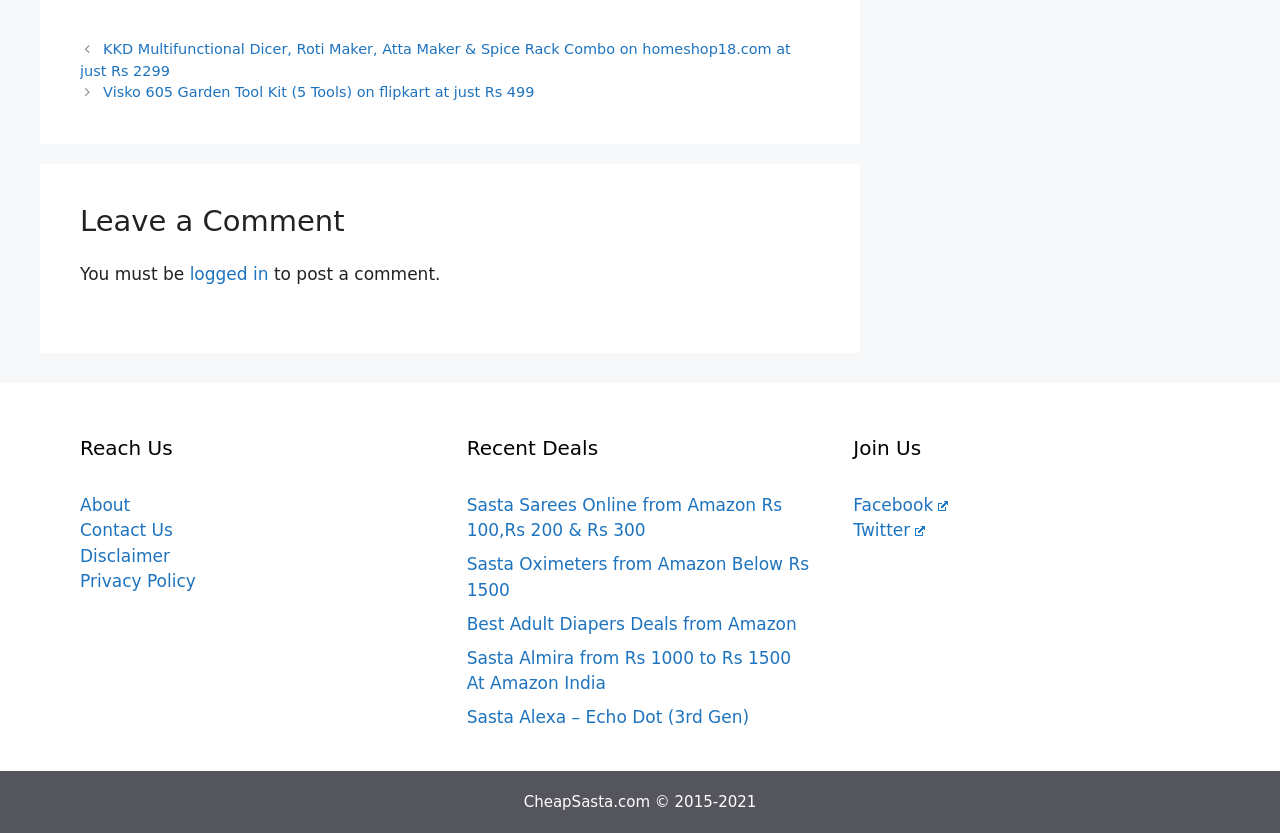Please determine the bounding box coordinates of the element to click in order to execute the following instruction: "Click on Contact Us". The coordinates should be four float numbers between 0 and 1, specified as [left, top, right, bottom].

[0.062, 0.625, 0.135, 0.649]